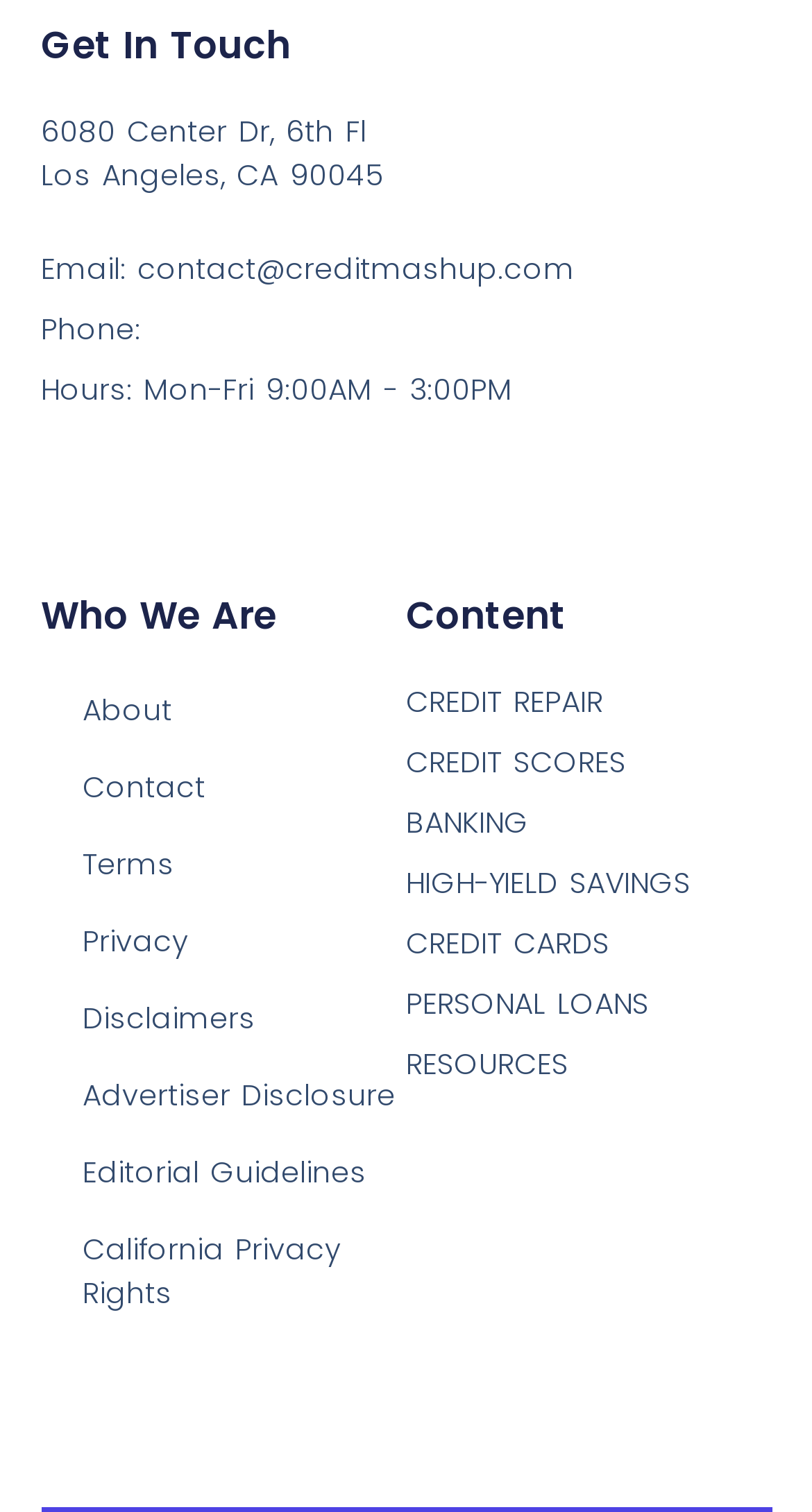Find the bounding box coordinates of the area to click in order to follow the instruction: "Explore HIGH-YIELD SAVINGS".

[0.5, 0.57, 0.85, 0.599]